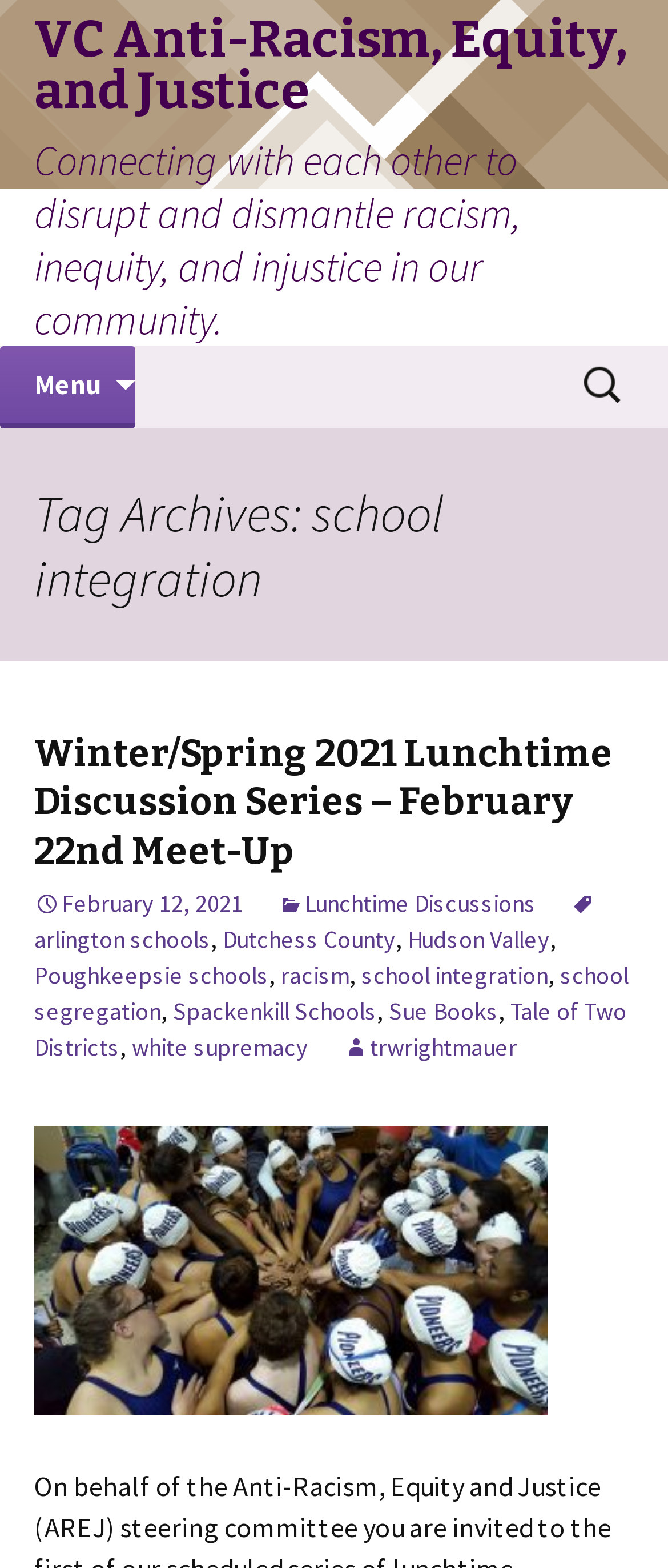Determine the bounding box coordinates of the target area to click to execute the following instruction: "Click the menu button."

[0.0, 0.221, 0.203, 0.273]